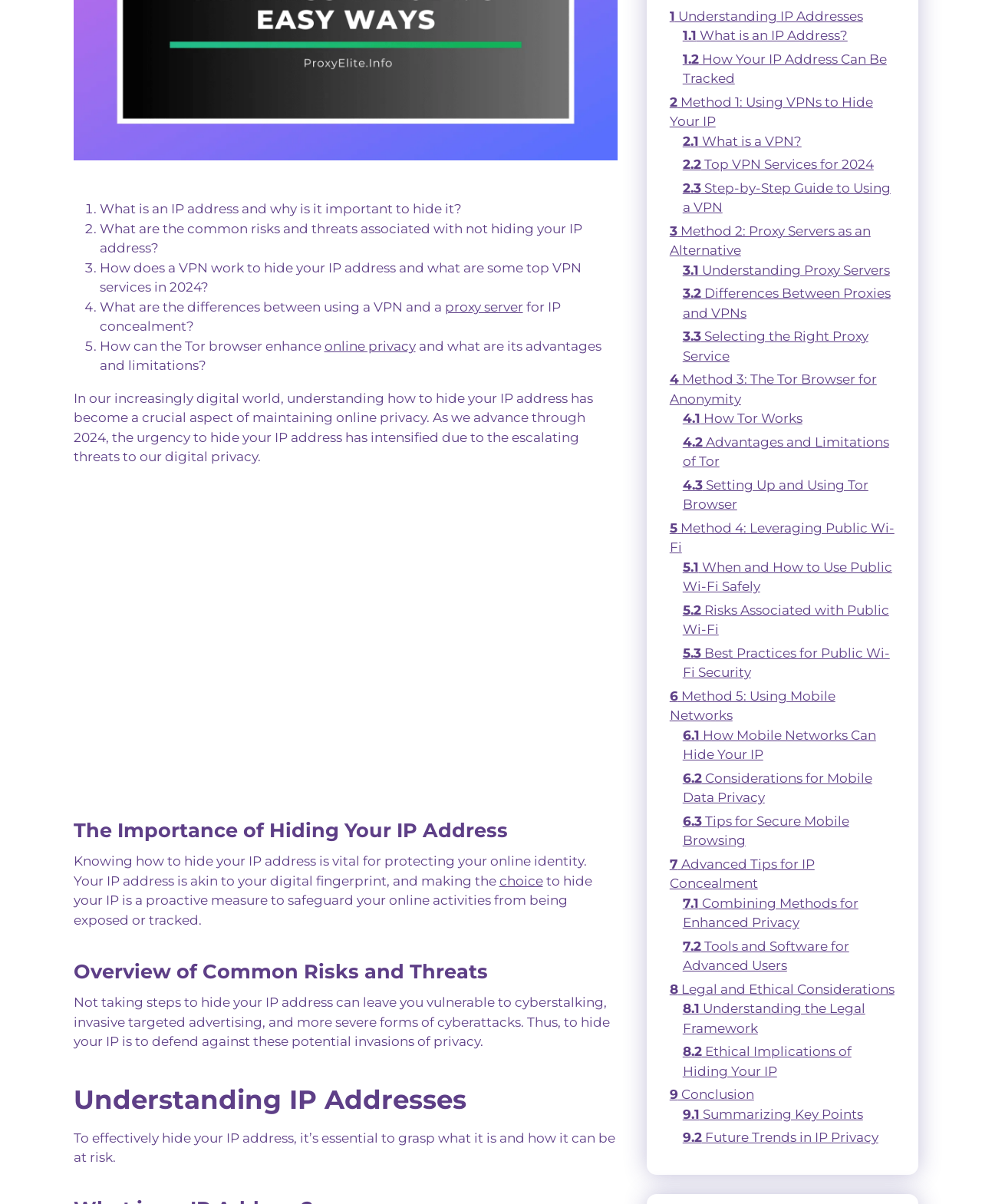What are some common risks associated with not hiding your IP address?
Refer to the screenshot and respond with a concise word or phrase.

Cyberstalking and targeted advertising